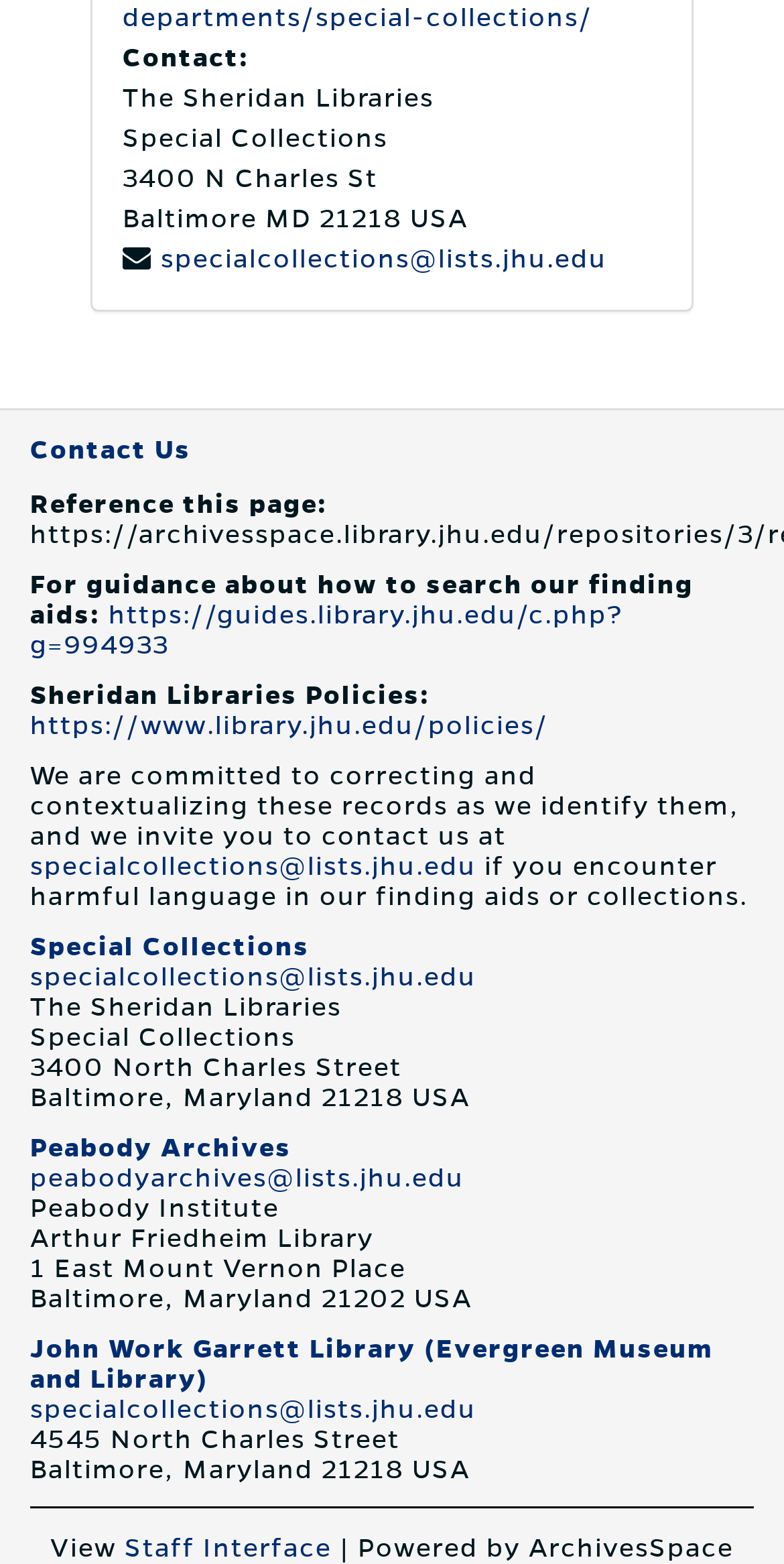Find the bounding box coordinates of the element to click in order to complete the given instruction: "Get guidance about searching finding aids."

[0.038, 0.384, 0.795, 0.421]